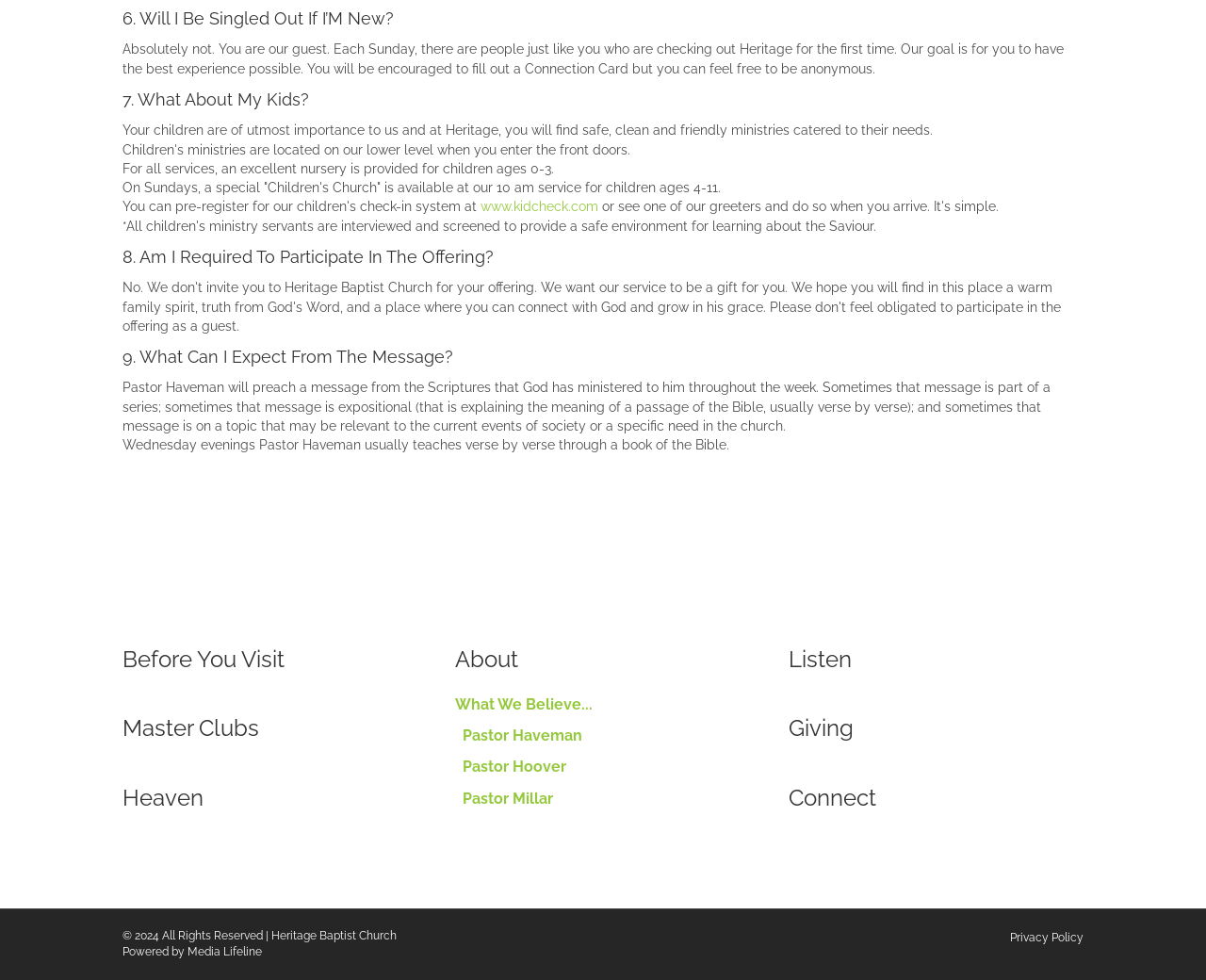Please specify the bounding box coordinates for the clickable region that will help you carry out the instruction: "Visit the author's GitHub page".

None